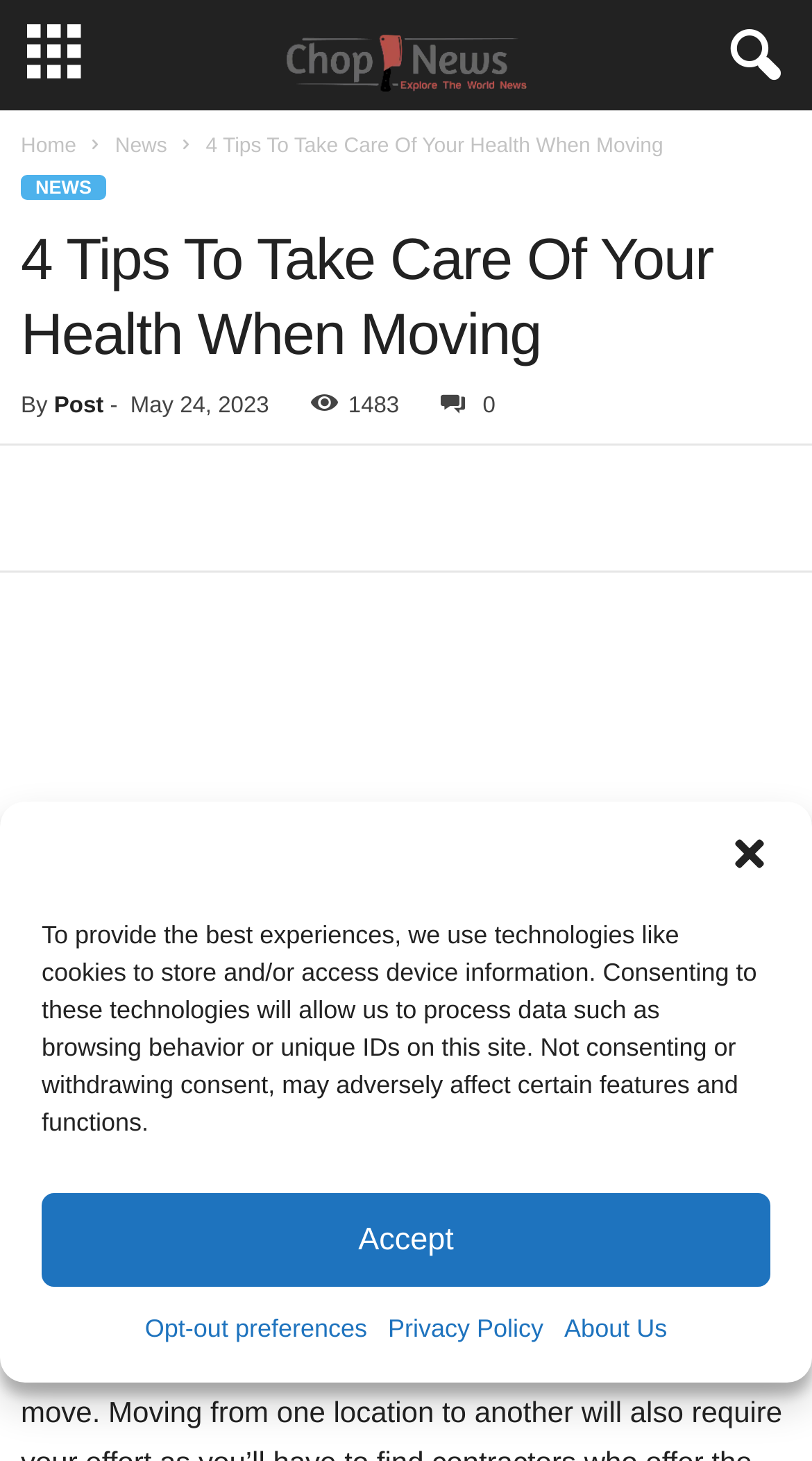Provide a single word or phrase answer to the question: 
How many navigation links are there in the top menu?

2